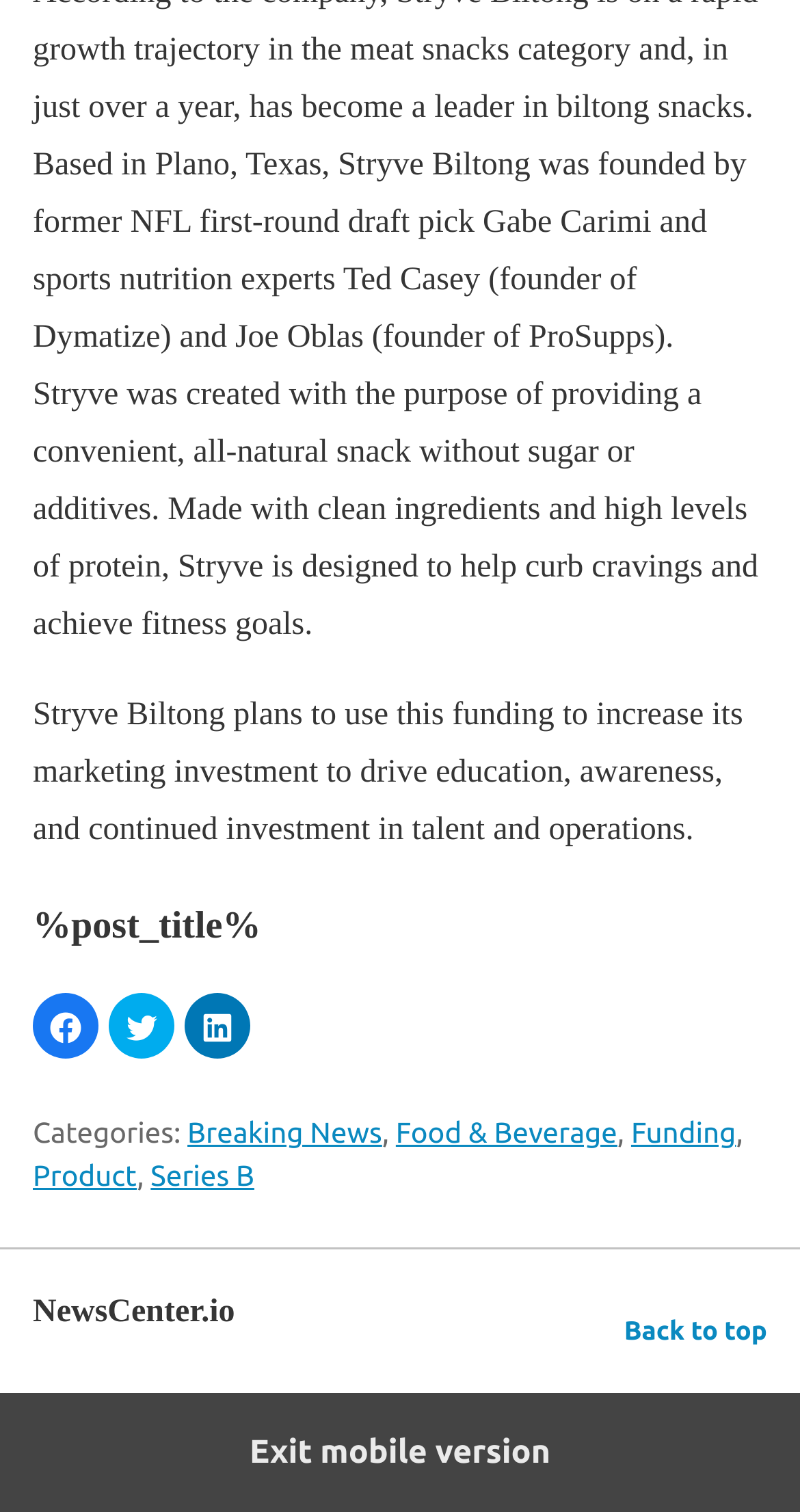Provide the bounding box for the UI element matching this description: "Food & Beverage".

[0.495, 0.739, 0.772, 0.76]